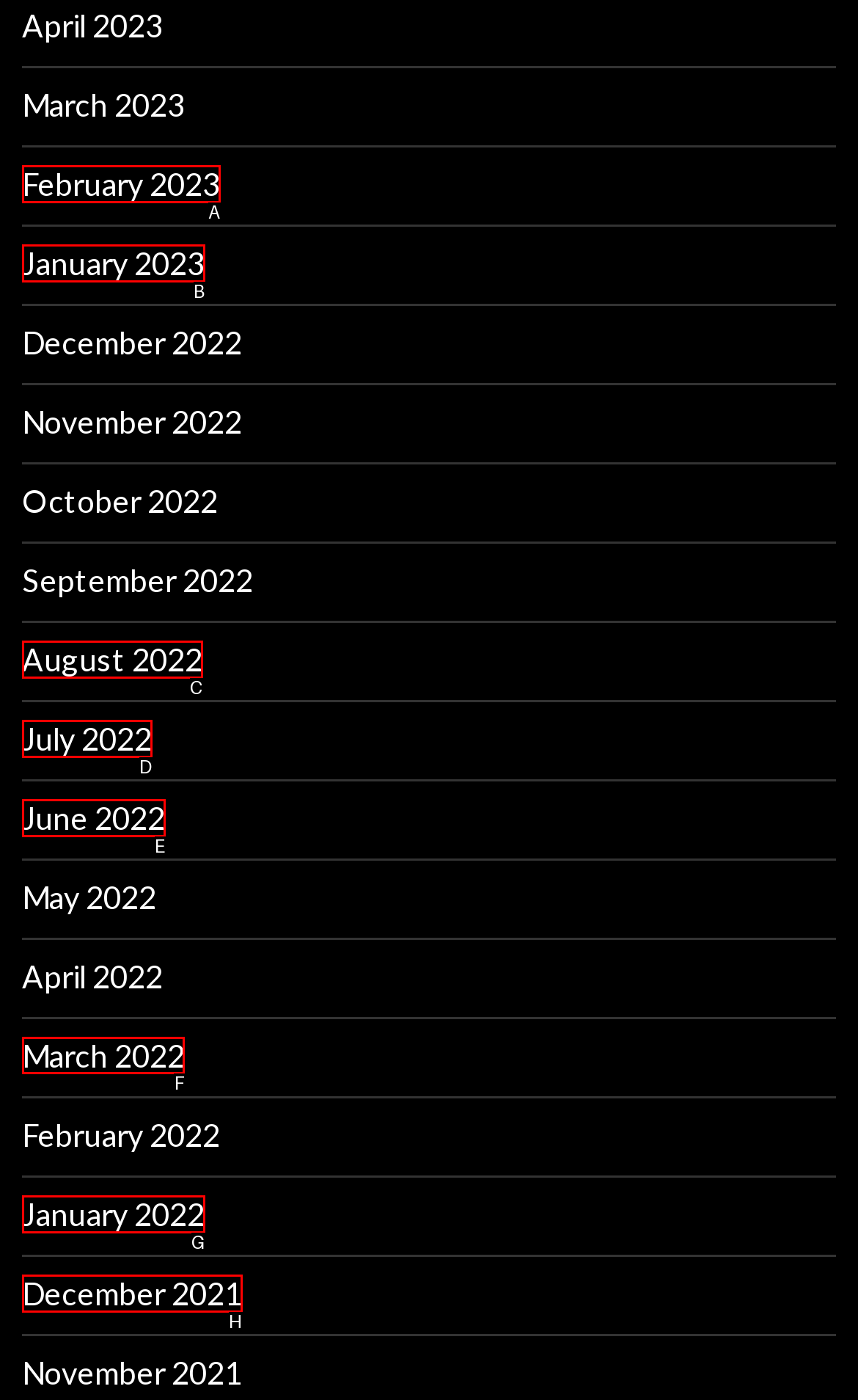Select the appropriate HTML element that needs to be clicked to execute the following task: view March 2022. Respond with the letter of the option.

F